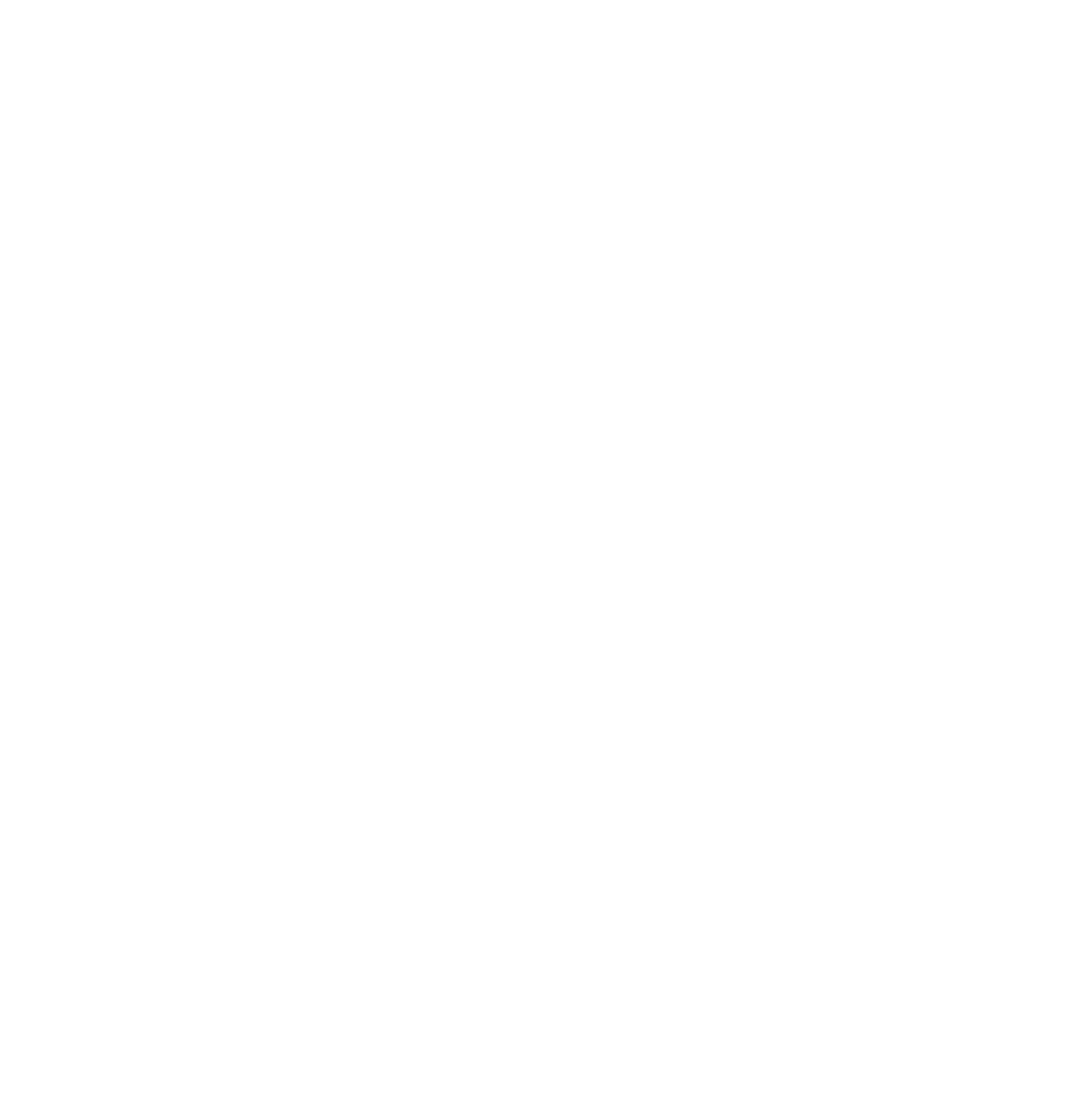Provide the bounding box coordinates of the area you need to click to execute the following instruction: "Visit the About us page".

[0.571, 0.594, 0.74, 0.64]